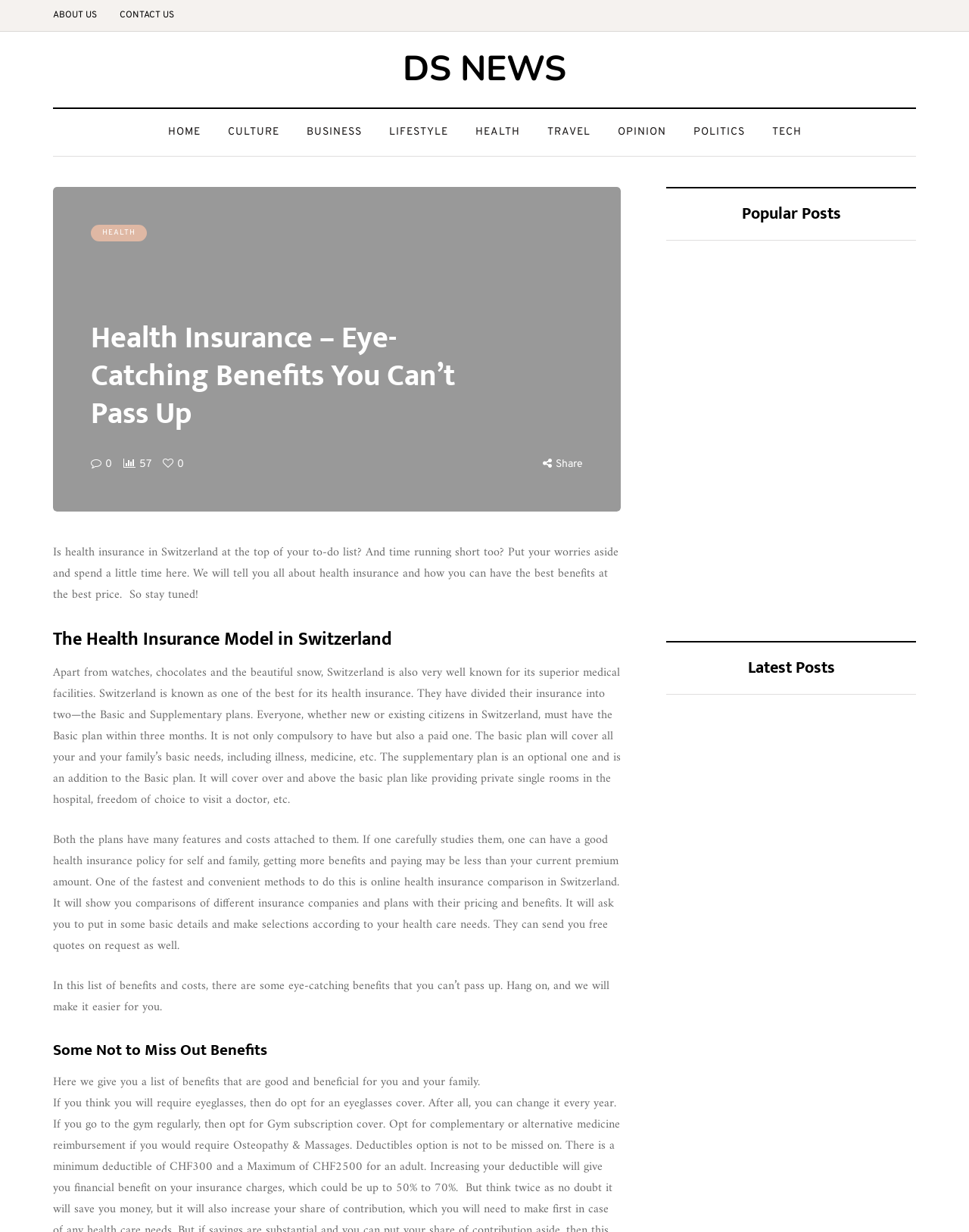Determine the bounding box coordinates of the section I need to click to execute the following instruction: "Read the latest post about Learning CPR & First Aid with Fun Games!". Provide the coordinates as four float numbers between 0 and 1, i.e., [left, top, right, bottom].

[0.712, 0.794, 0.921, 0.827]